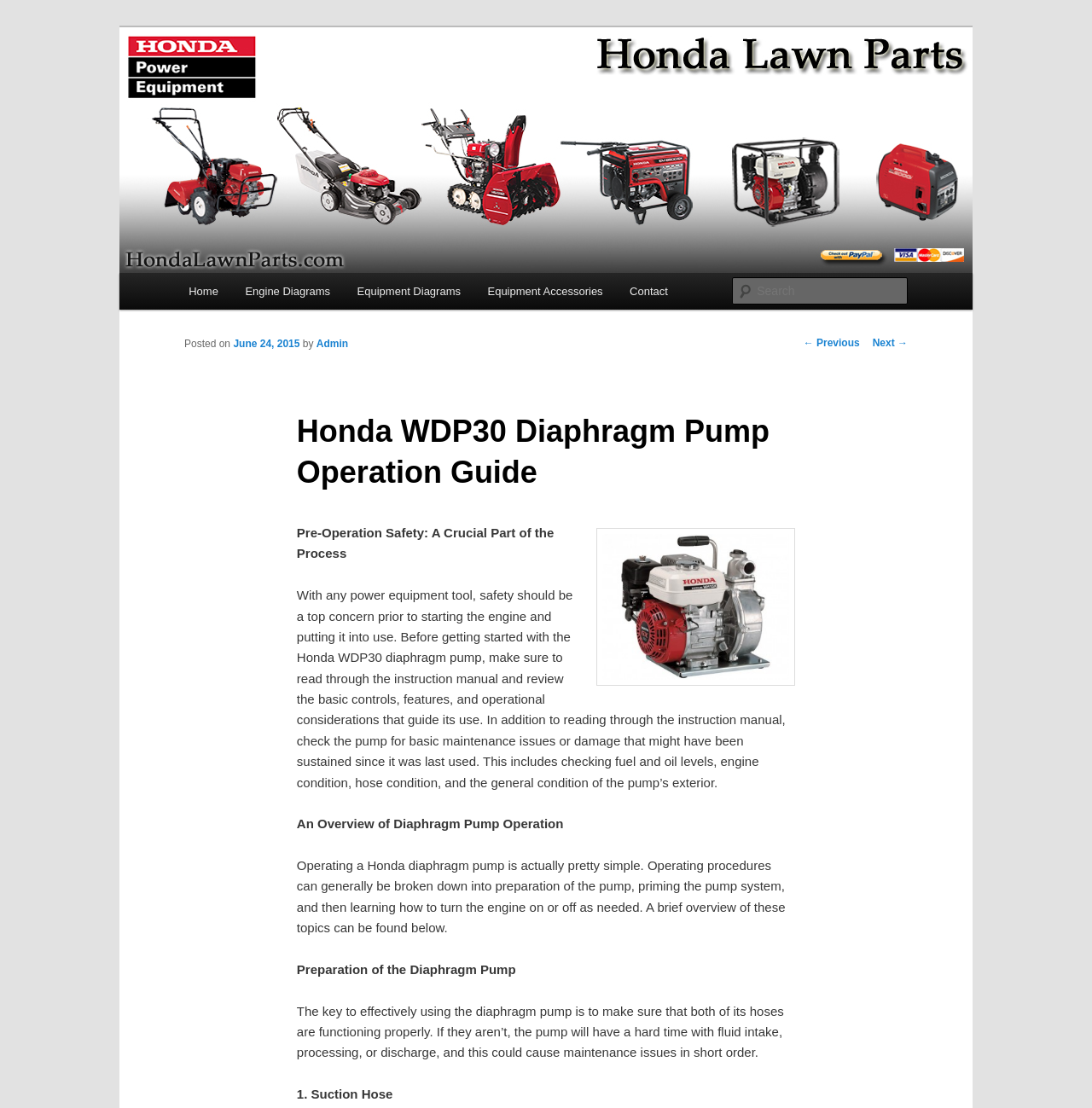How many links are in the main menu?
Please provide a single word or phrase answer based on the image.

5